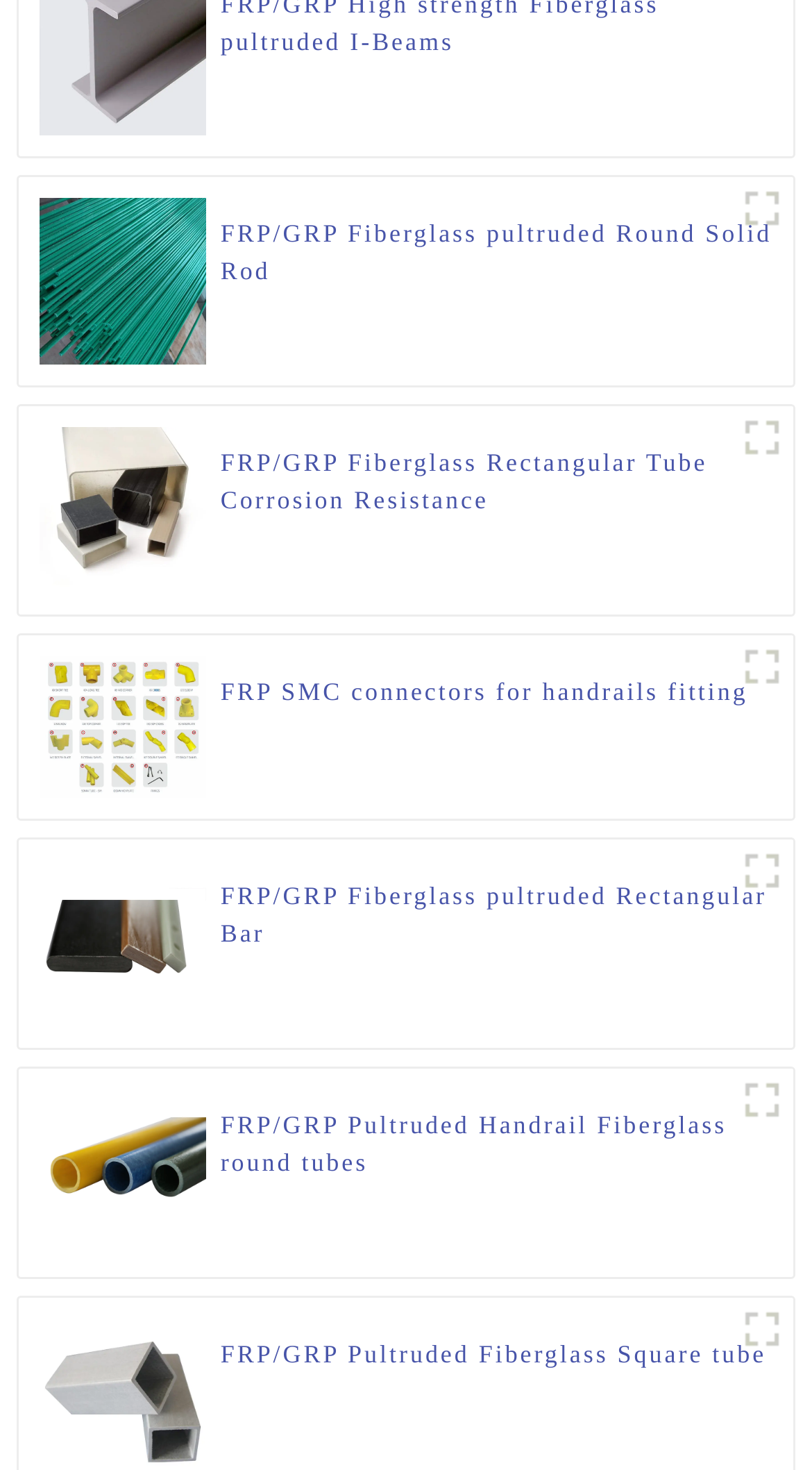Please give a succinct answer using a single word or phrase:
What is the product category of the webpage?

Fiberglass products